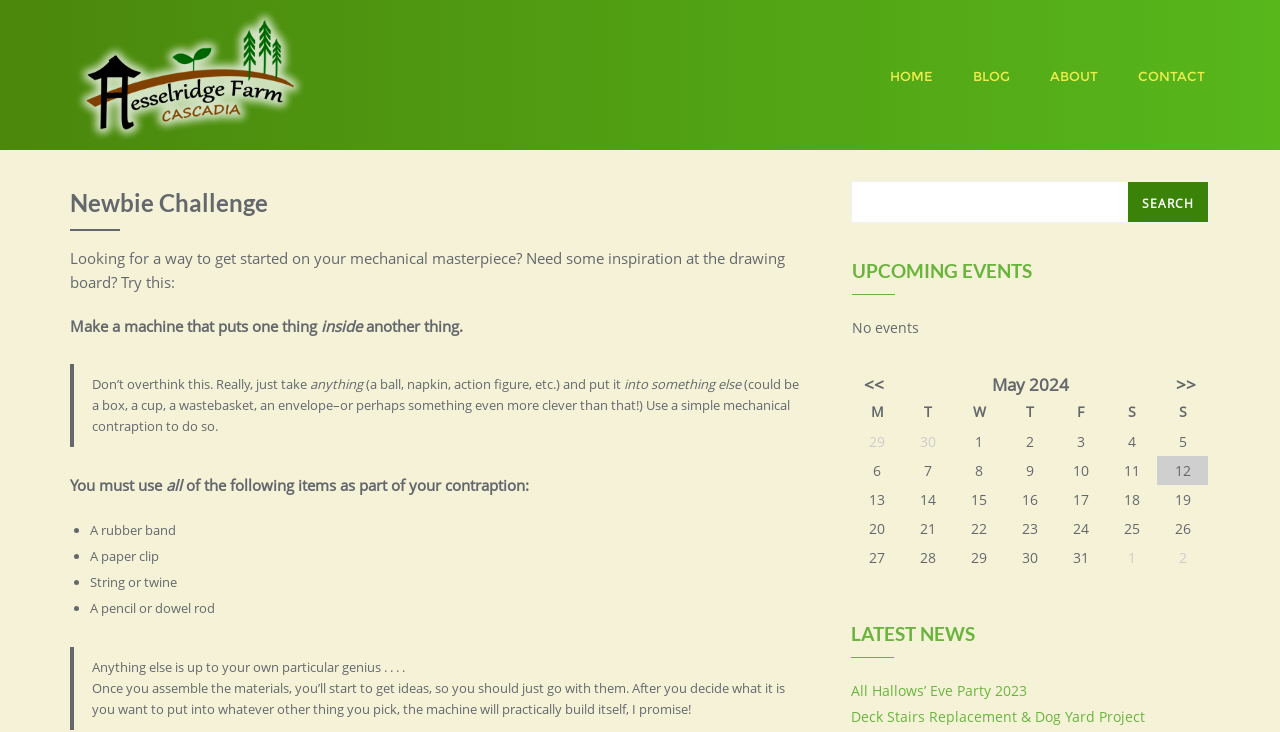Please identify the bounding box coordinates of the area I need to click to accomplish the following instruction: "Get the book from EVOLVER EDITIONS/North Atlantic Books".

None